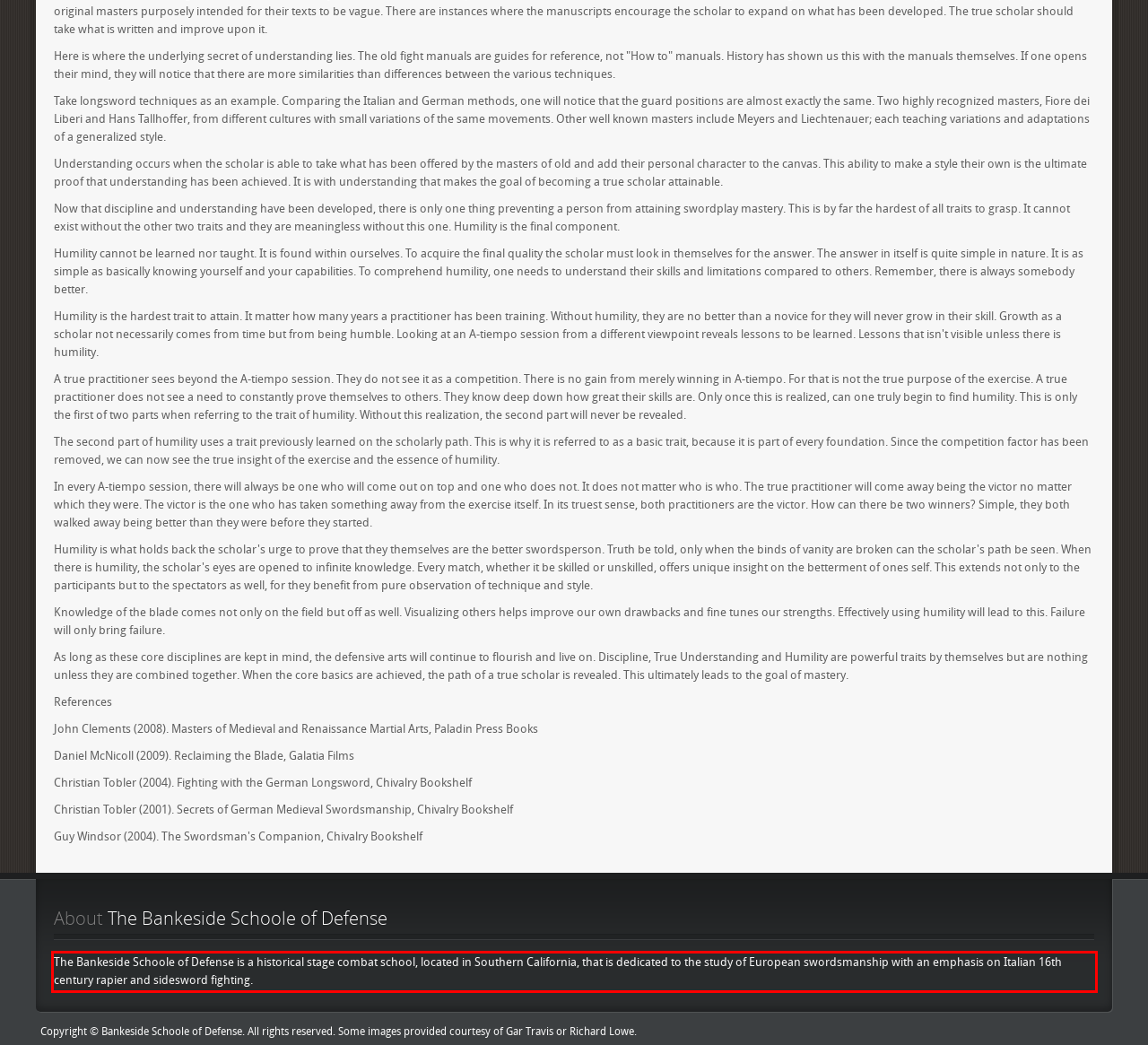View the screenshot of the webpage and identify the UI element surrounded by a red bounding box. Extract the text contained within this red bounding box.

The Bankeside Schoole of Defense is a historical stage combat school, located in Southern California, that is dedicated to the study of European swordsmanship with an emphasis on Italian 16th century rapier and sidesword fighting.